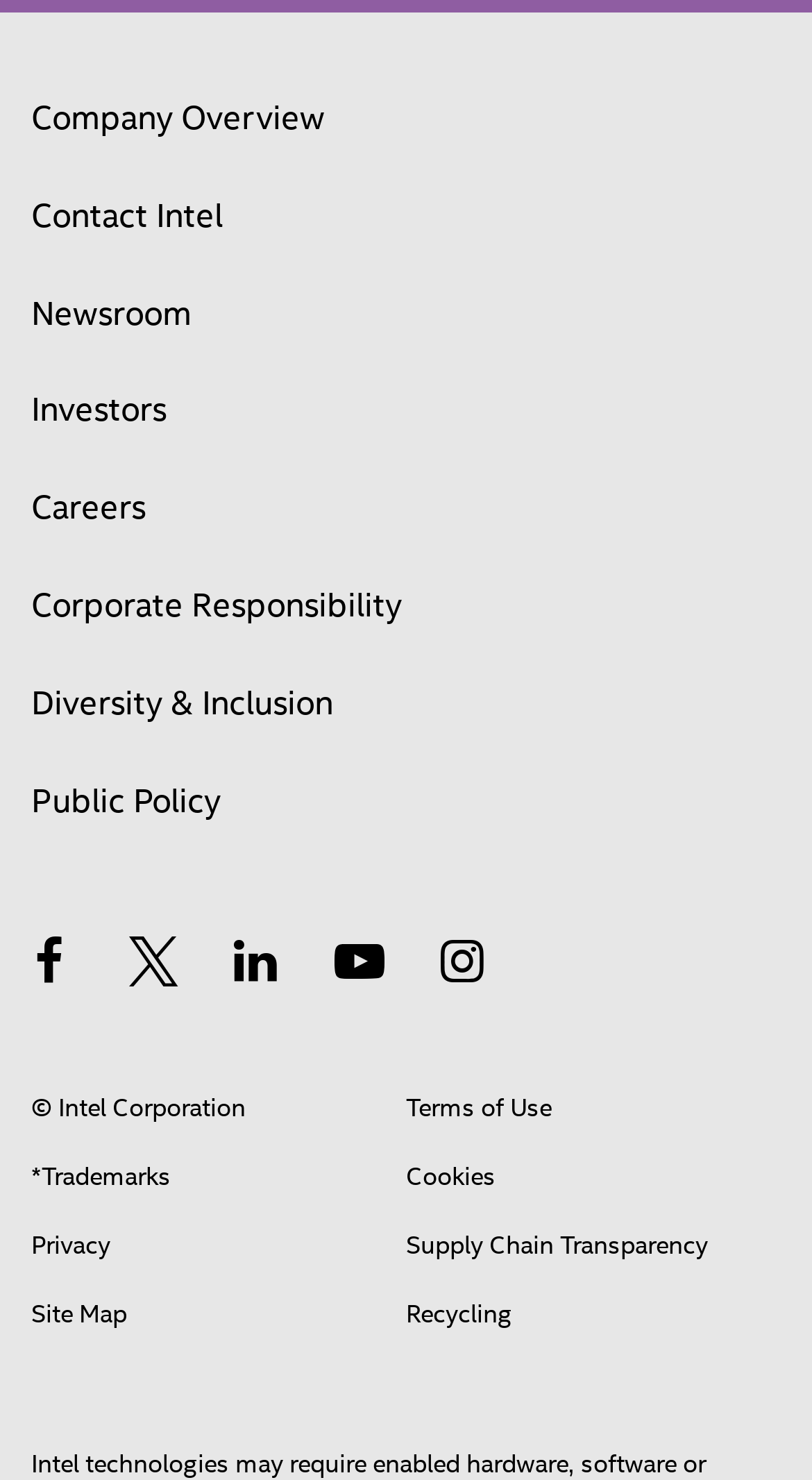What is the purpose of the 'Terms of Use' link?
Give a thorough and detailed response to the question.

The 'Terms of Use' link is likely to lead to a page where users can view the terms and conditions of using the Intel website, as it is a common practice for companies to have a terms of use or terms and conditions section on their website.